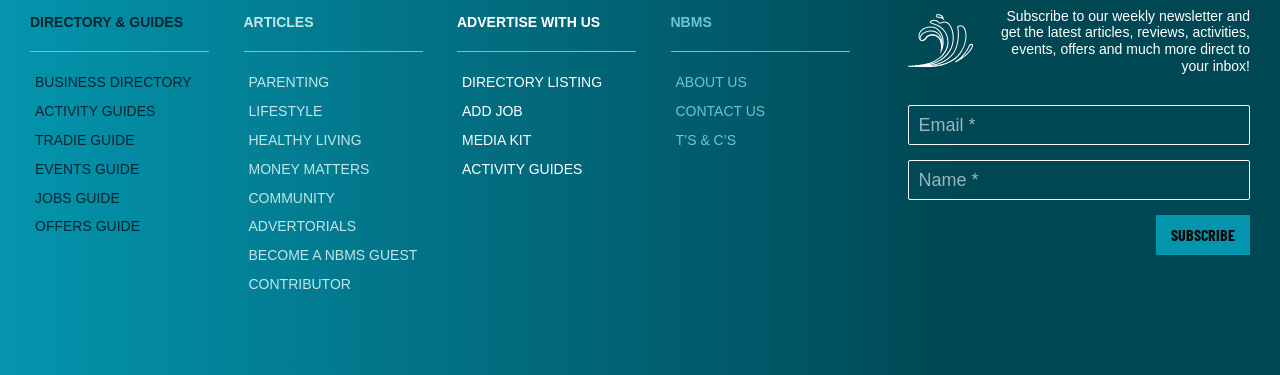Identify the bounding box coordinates of the specific part of the webpage to click to complete this instruction: "Follow on facebook".

[0.877, 0.749, 0.905, 0.845]